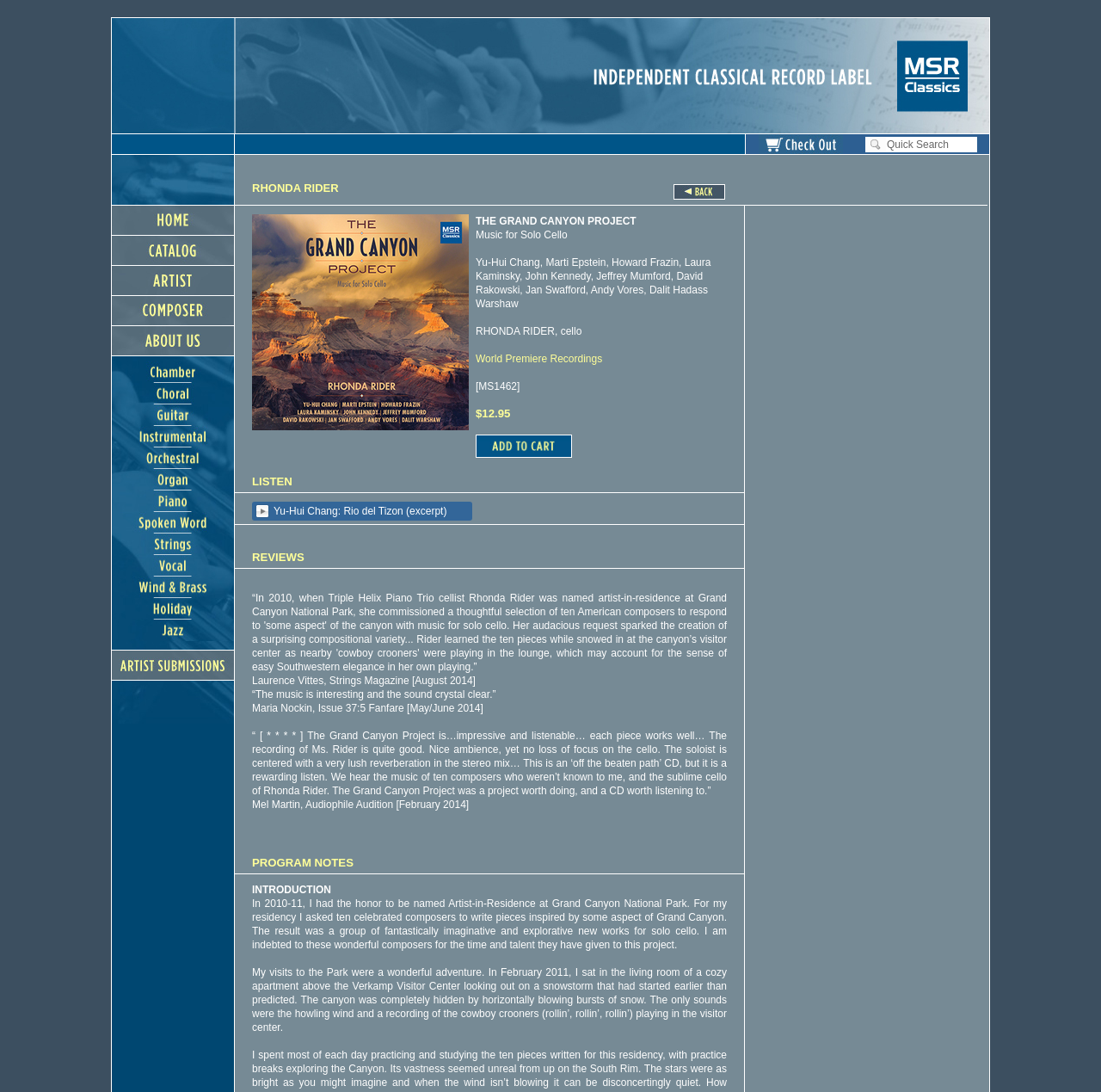Find the bounding box coordinates of the element's region that should be clicked in order to follow the given instruction: "Click on the 'LISTEN' link". The coordinates should consist of four float numbers between 0 and 1, i.e., [left, top, right, bottom].

[0.229, 0.435, 0.266, 0.447]